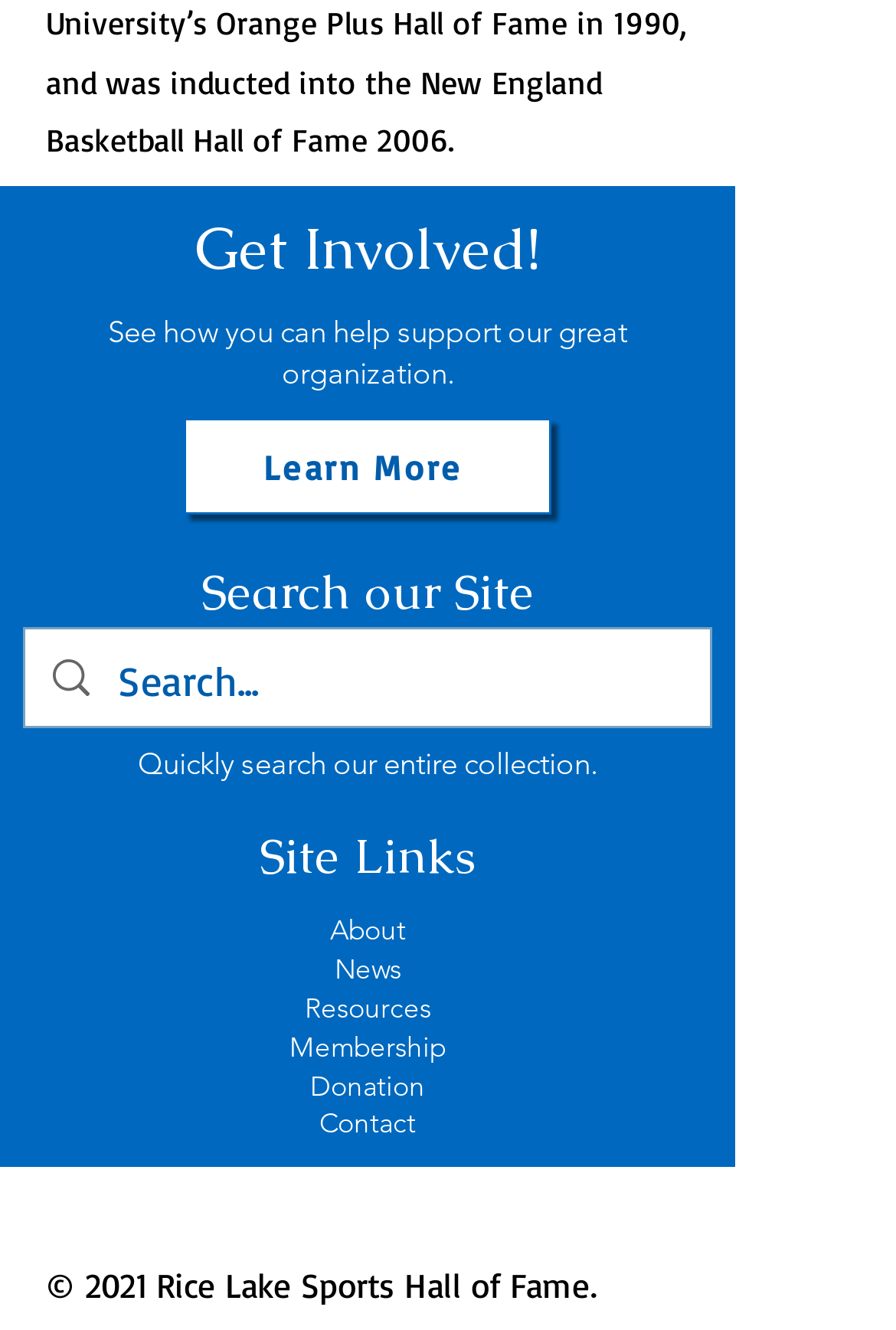Pinpoint the bounding box coordinates of the area that must be clicked to complete this instruction: "Search our Site".

[0.051, 0.42, 0.769, 0.471]